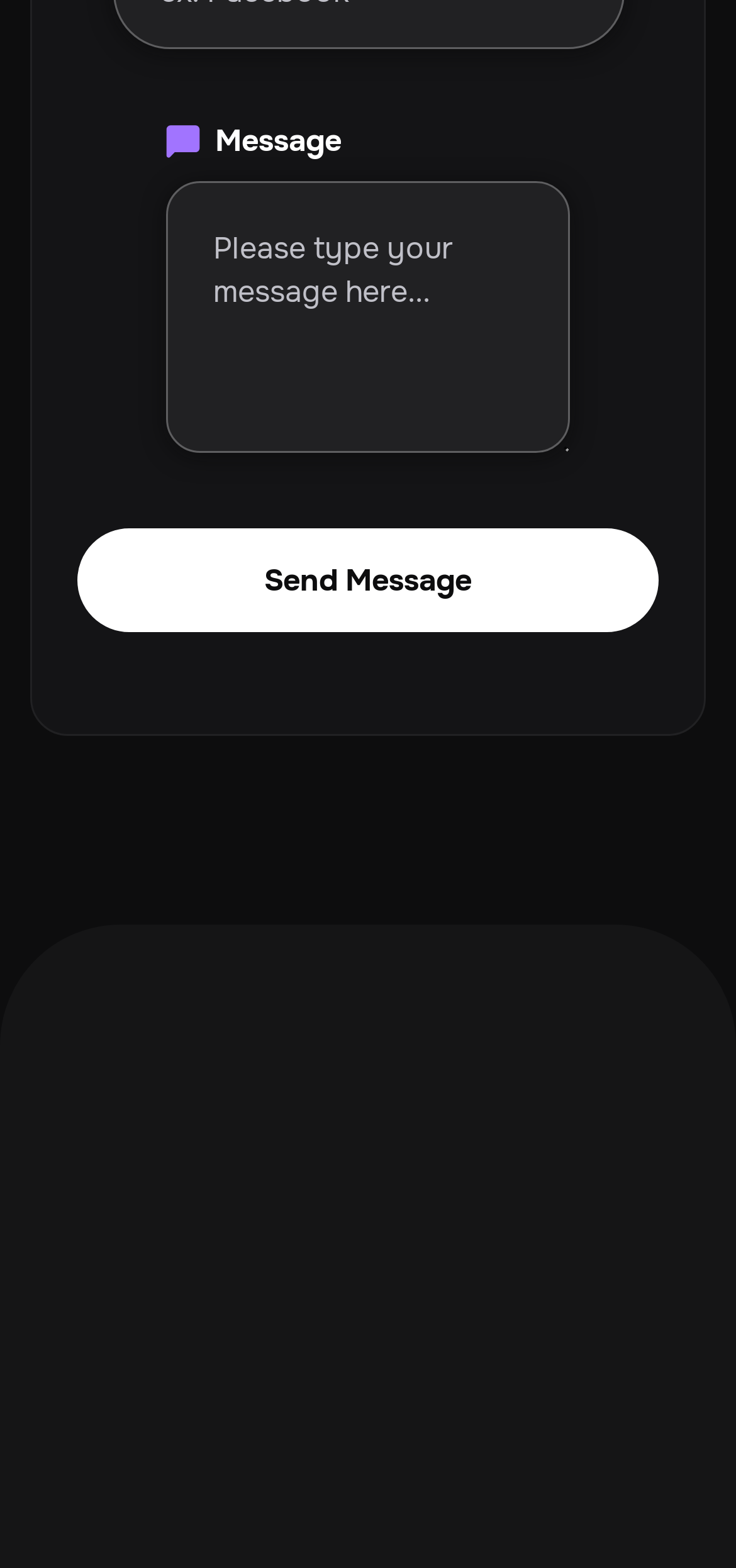Pinpoint the bounding box coordinates of the element you need to click to execute the following instruction: "View About page". The bounding box should be represented by four float numbers between 0 and 1, in the format [left, top, right, bottom].

[0.441, 0.646, 0.559, 0.668]